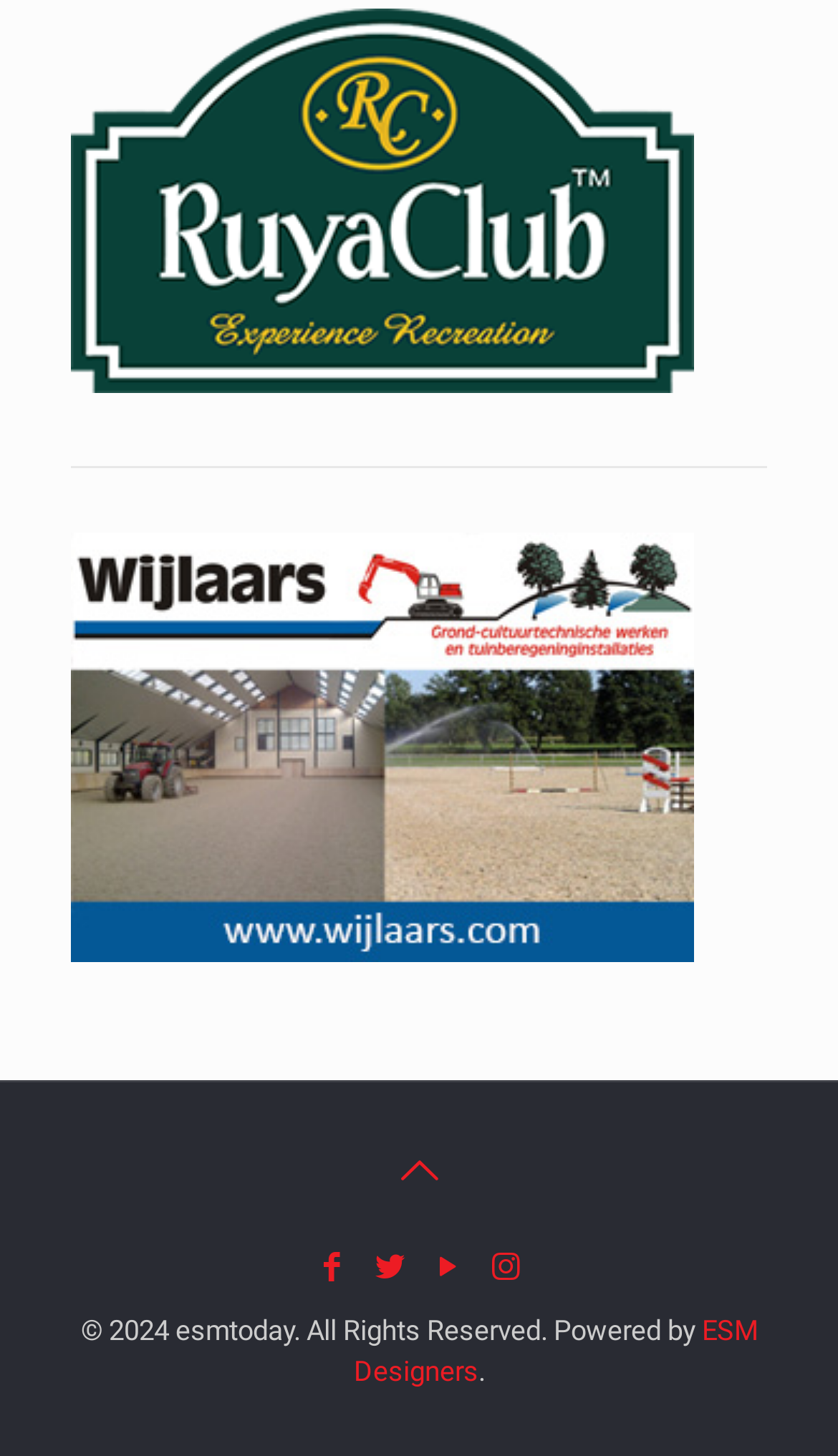Bounding box coordinates should be provided in the format (top-left x, top-left y, bottom-right x, bottom-right y) with all values between 0 and 1. Identify the bounding box for this UI element: title="YouTube"

[0.508, 0.857, 0.562, 0.883]